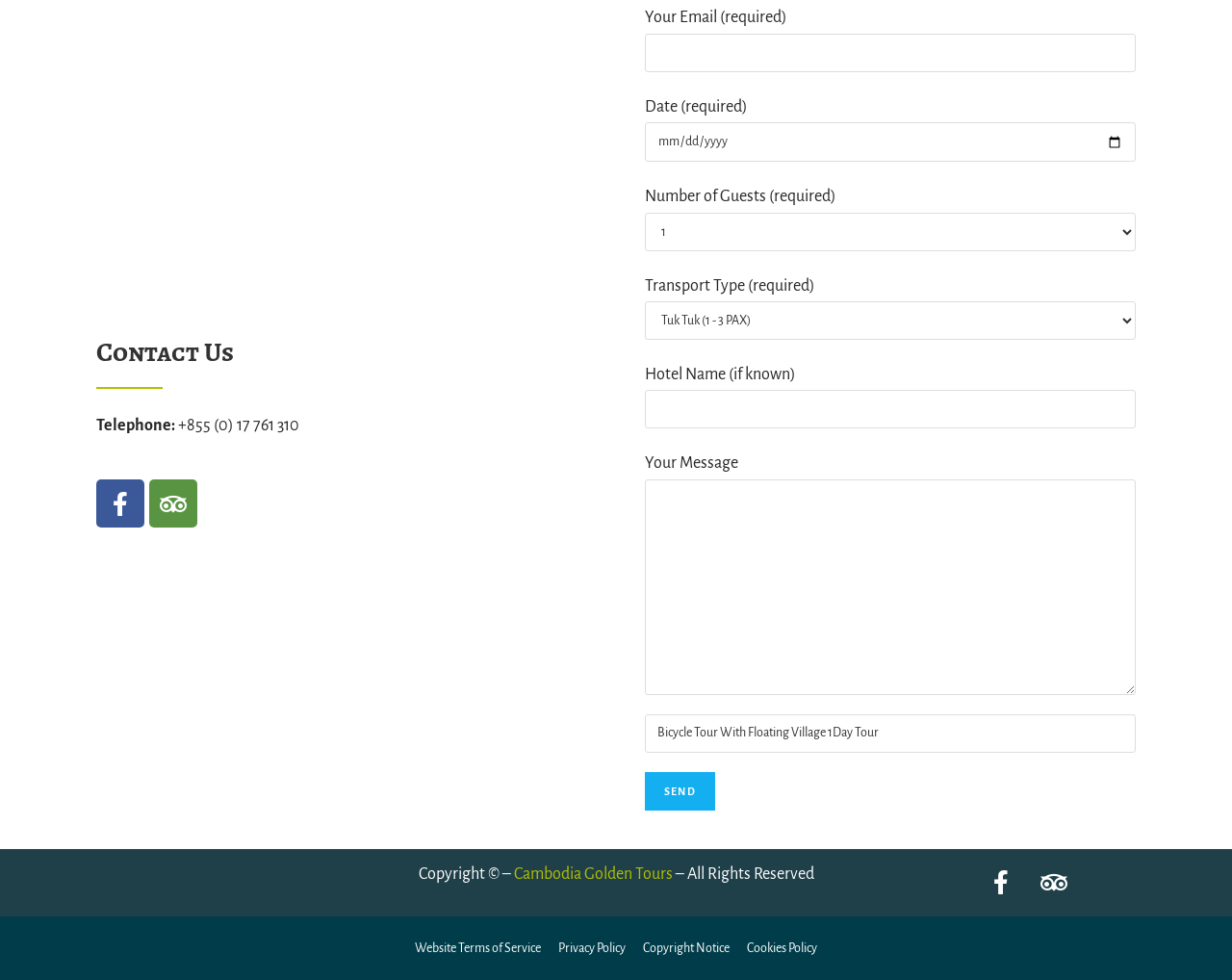Please find the bounding box coordinates of the section that needs to be clicked to achieve this instruction: "Enter your email".

[0.523, 0.034, 0.922, 0.073]